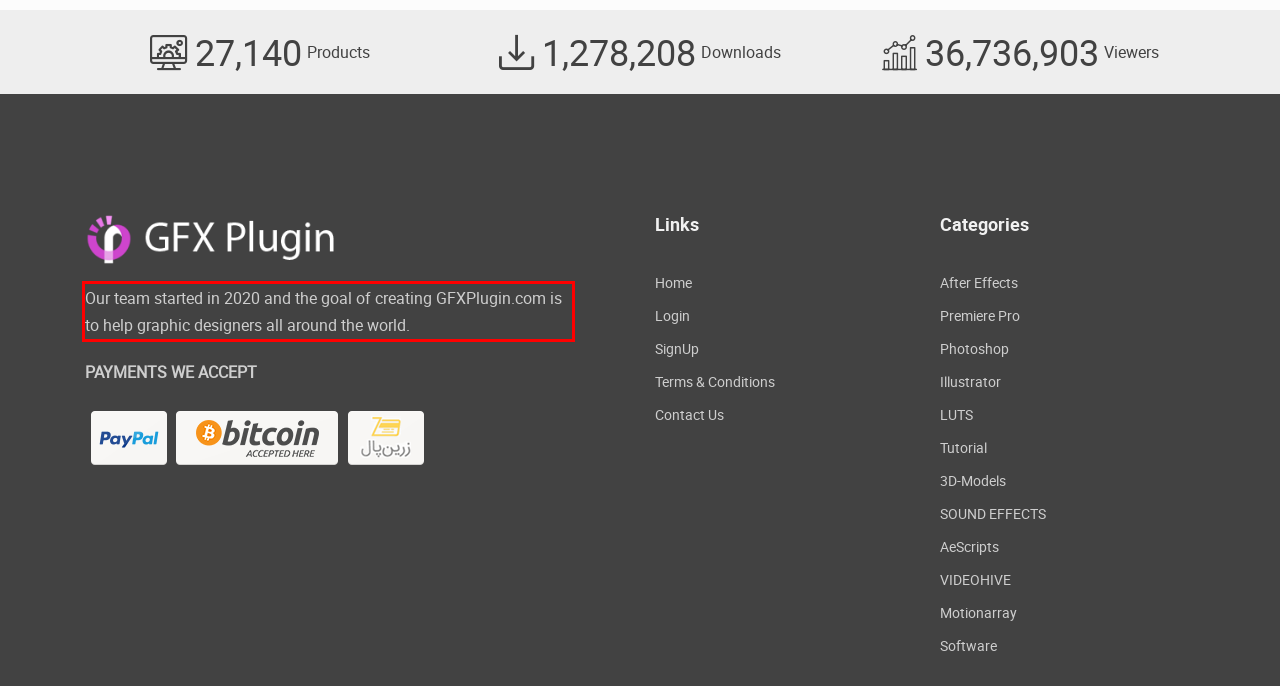Observe the screenshot of the webpage that includes a red rectangle bounding box. Conduct OCR on the content inside this red bounding box and generate the text.

Our team started in 2020 and the goal of creating GFXPlugin.com is to help graphic designers all around the world.